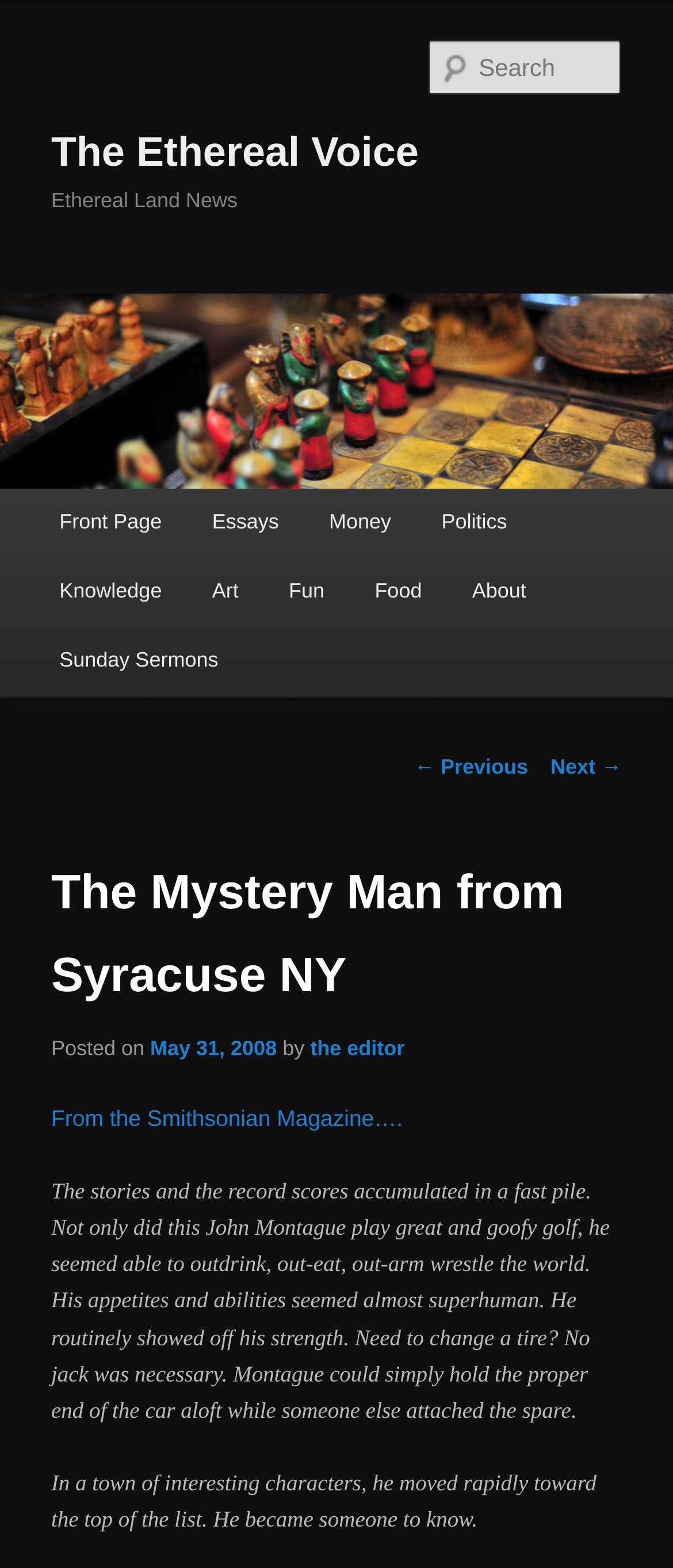Provide the bounding box coordinates for the UI element that is described by this text: "Next →". The coordinates should be in the form of four float numbers between 0 and 1: [left, top, right, bottom].

[0.818, 0.481, 0.924, 0.496]